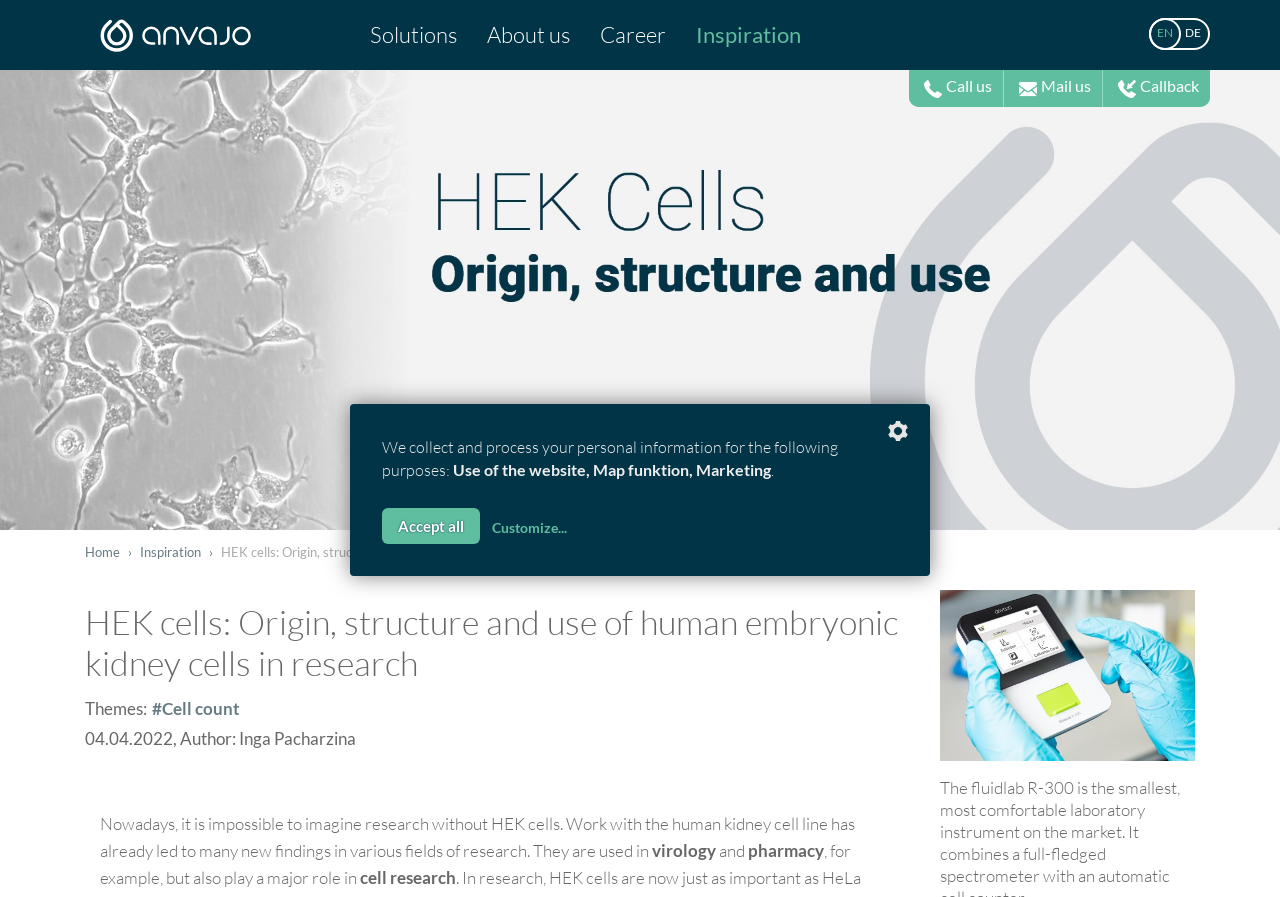Determine the bounding box coordinates for the area that should be clicked to carry out the following instruction: "Click on the 'Solutions' link".

[0.289, 0.008, 0.369, 0.07]